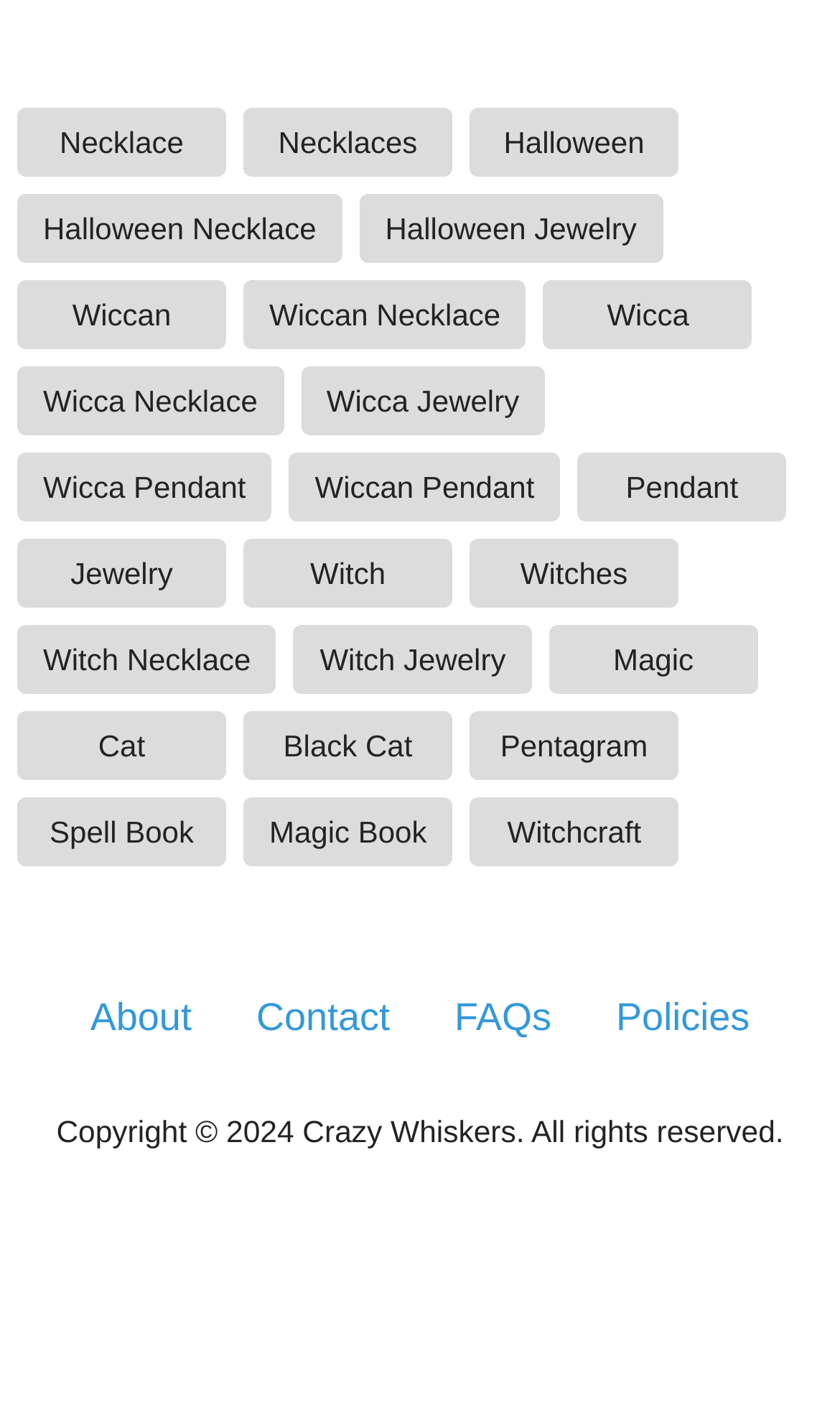What type of products are featured on this website?
Please answer the question with as much detail and depth as you can.

Based on the various links on the webpage, such as 'Necklace', 'Halloween Jewelry', 'Wiccan Pendant', and 'Witch Jewelry', it can be inferred that the website features jewelry products.